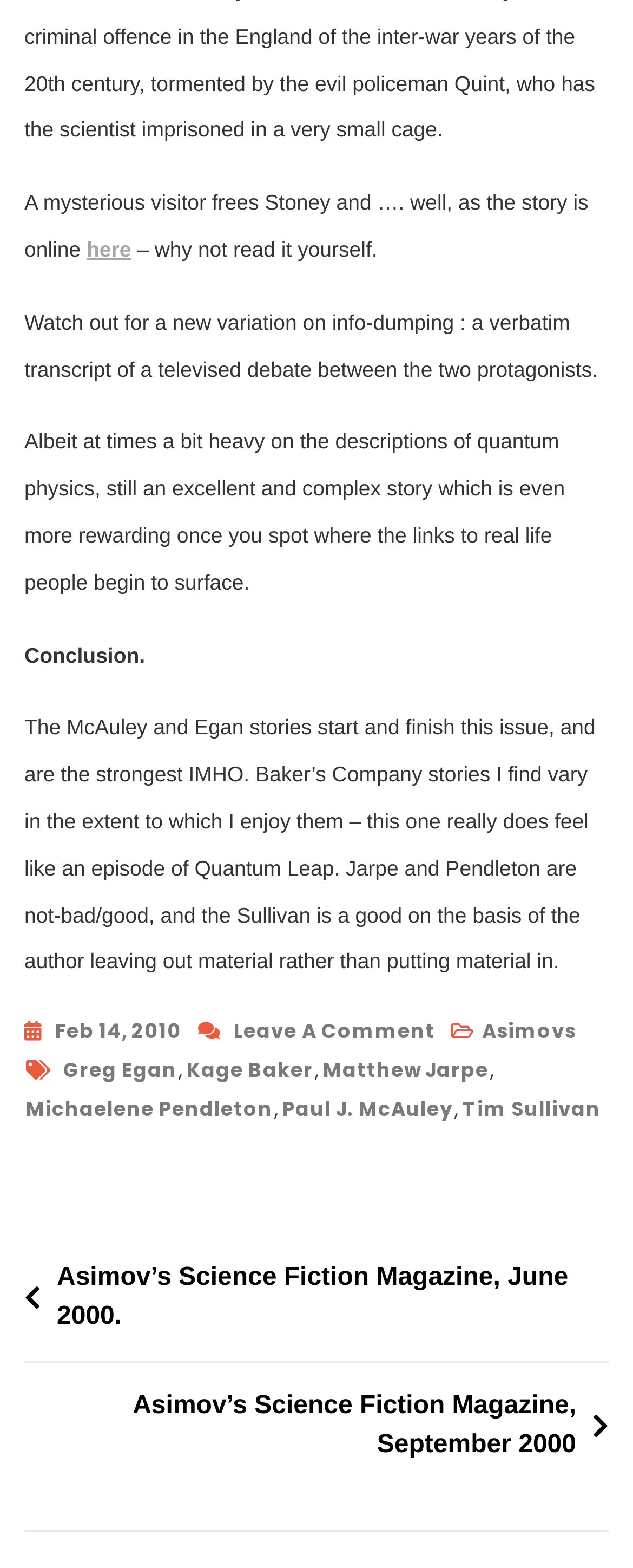Pinpoint the bounding box coordinates of the clickable area necessary to execute the following instruction: "View the previous issue". The coordinates should be given as four float numbers between 0 and 1, namely [left, top, right, bottom].

[0.038, 0.803, 0.962, 0.853]